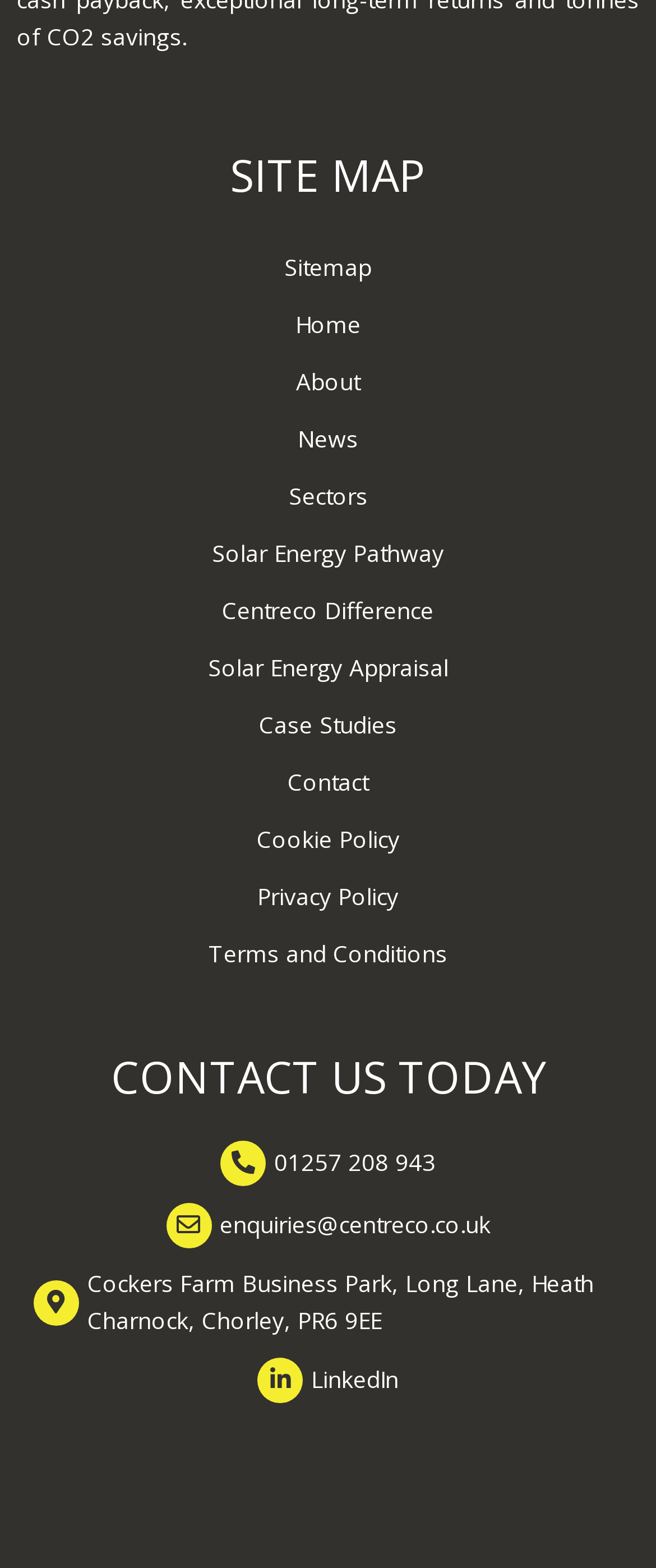With reference to the image, please provide a detailed answer to the following question: What is the email address to contact?

I searched for the link element with the email address format and found the email address 'enquiries@centreco.co.uk' which is likely to be the contact email address.